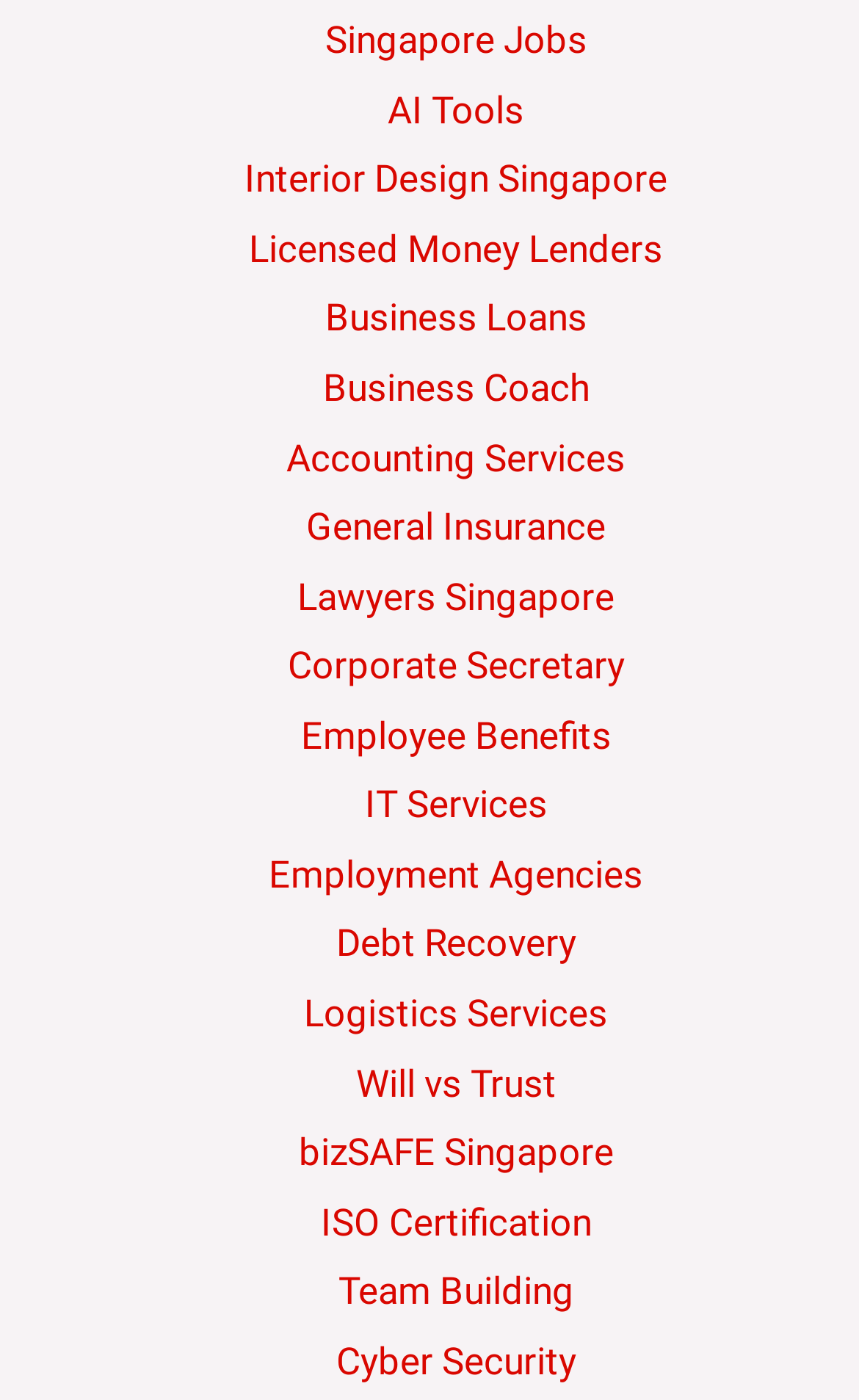What is the last link on the webpage?
Give a one-word or short phrase answer based on the image.

Cyber Security